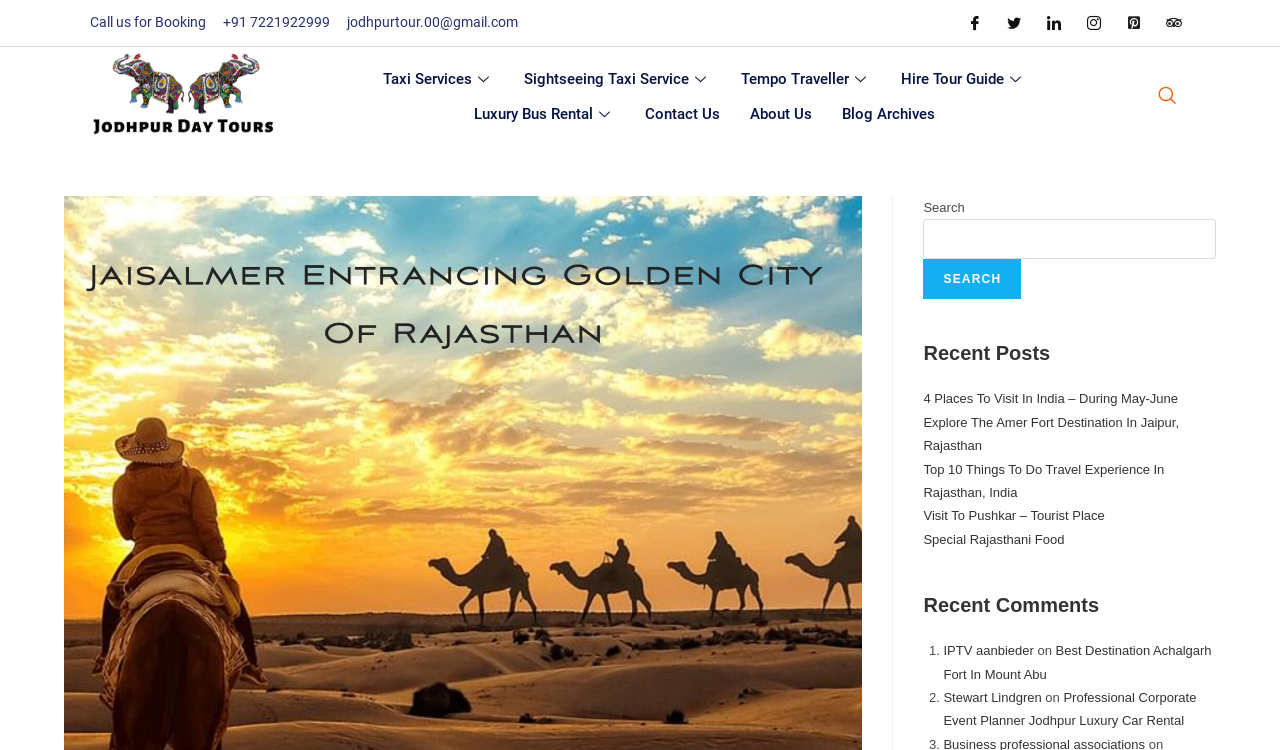Provide the bounding box coordinates of the HTML element described by the text: "El Campeon". The coordinates should be in the format [left, top, right, bottom] with values between 0 and 1.

None